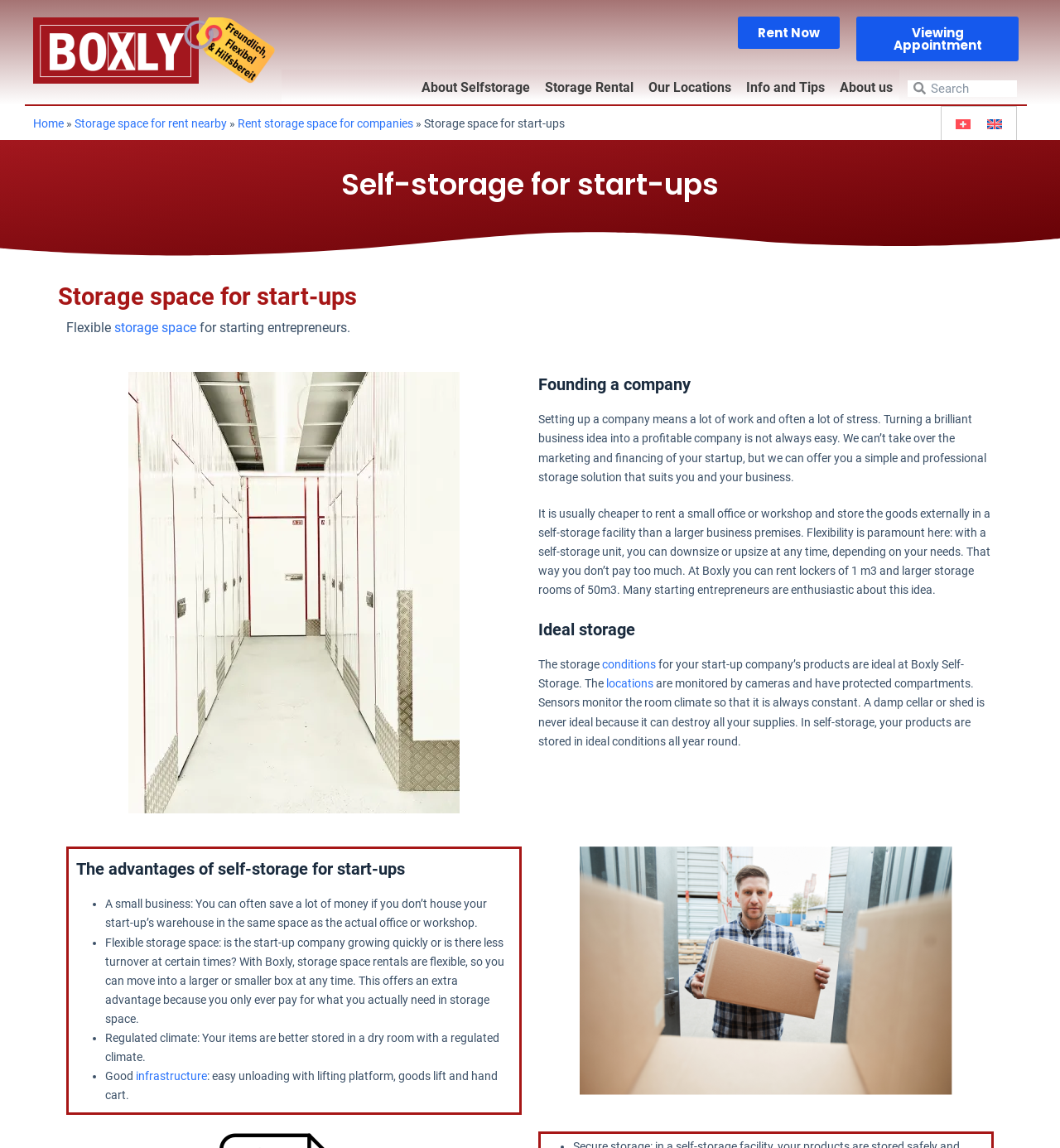Determine the bounding box coordinates for the HTML element described here: "Rent storage space for companies".

[0.224, 0.102, 0.39, 0.113]